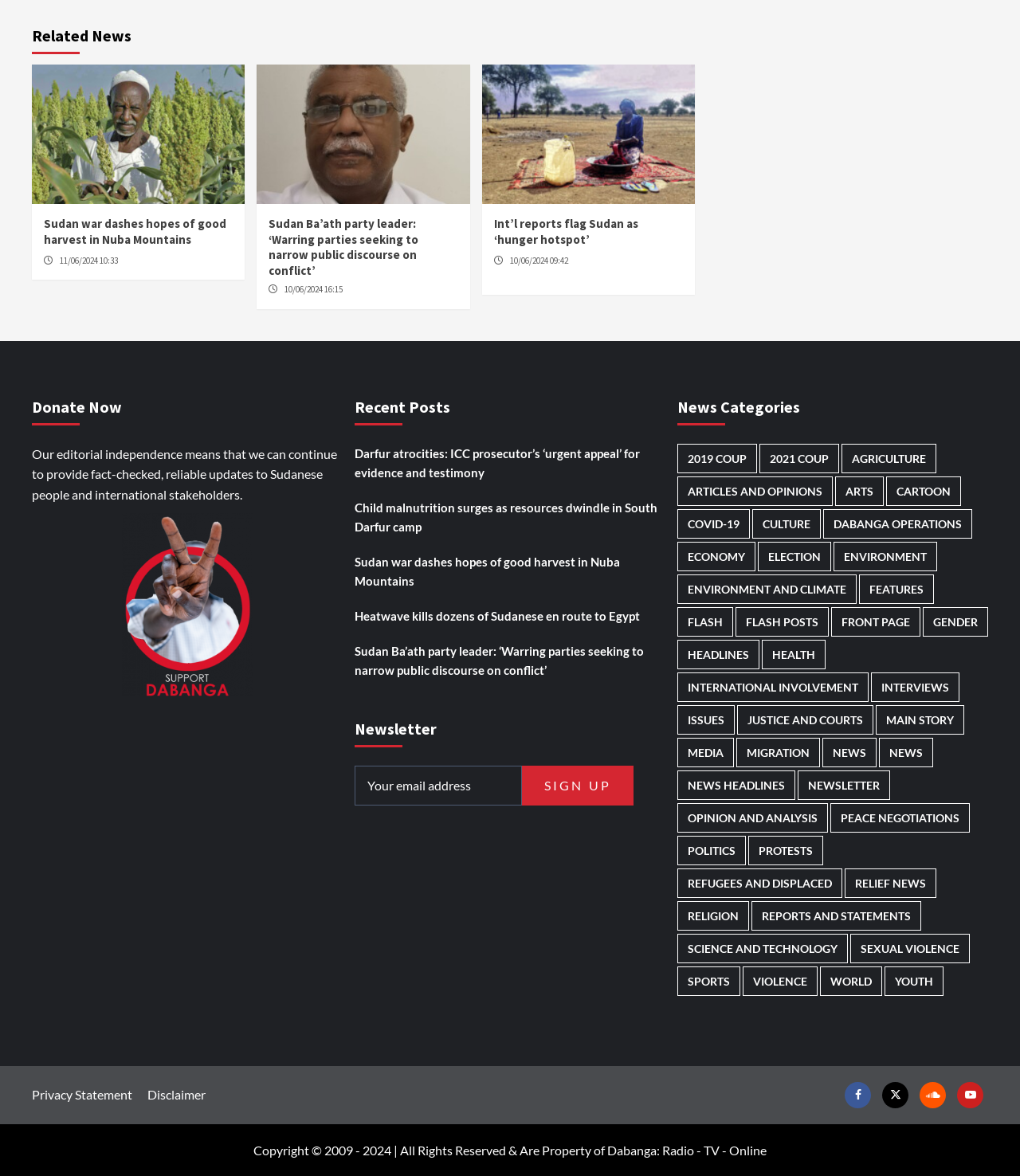Please determine the bounding box coordinates of the element's region to click for the following instruction: "Click the 'Downloads' link".

None